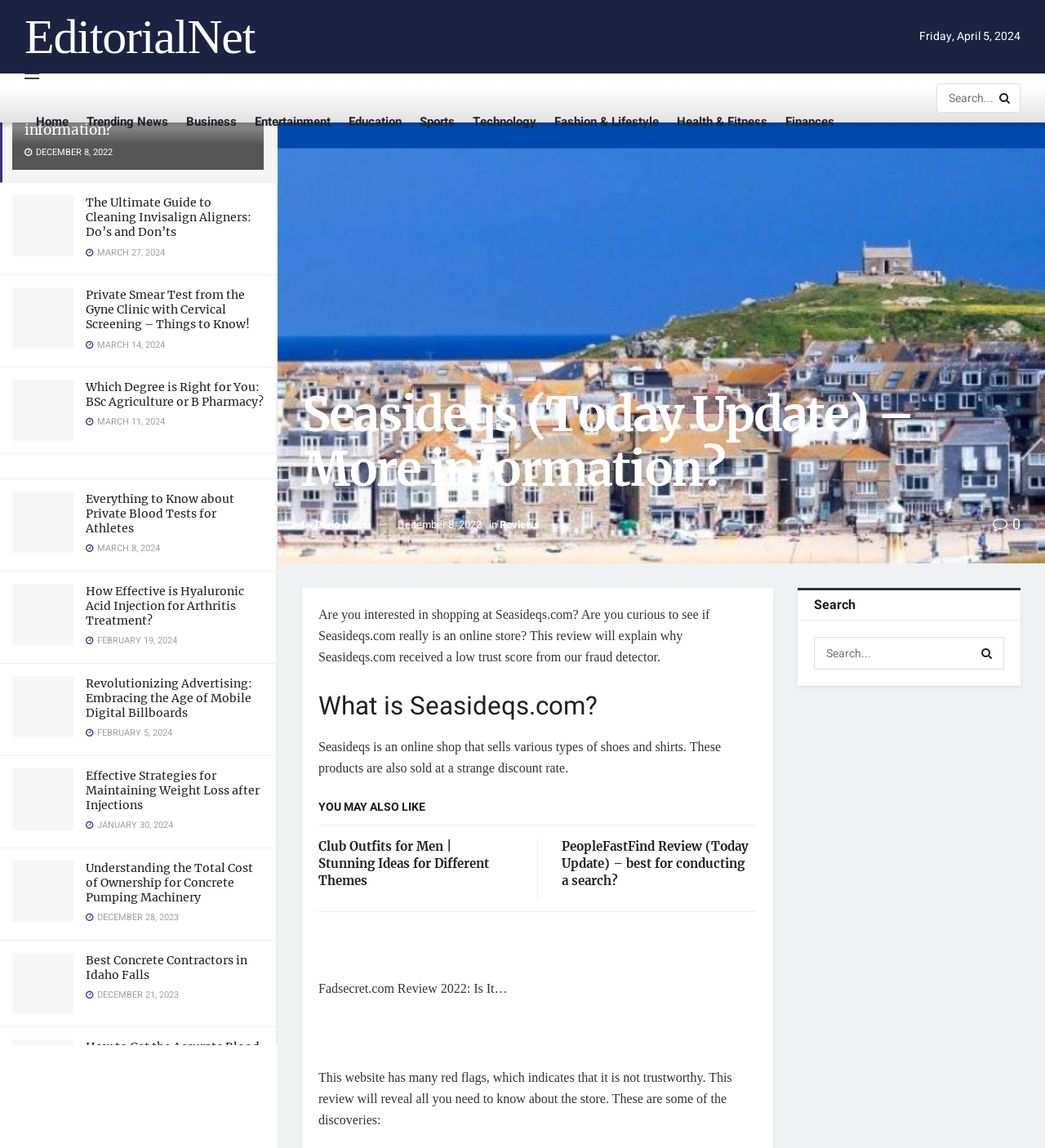Specify the bounding box coordinates of the area to click in order to execute this command: 'Read the article about cleaning Invisalign aligners'. The coordinates should consist of four float numbers ranging from 0 to 1, and should be formatted as [left, top, right, bottom].

[0.082, 0.17, 0.252, 0.209]